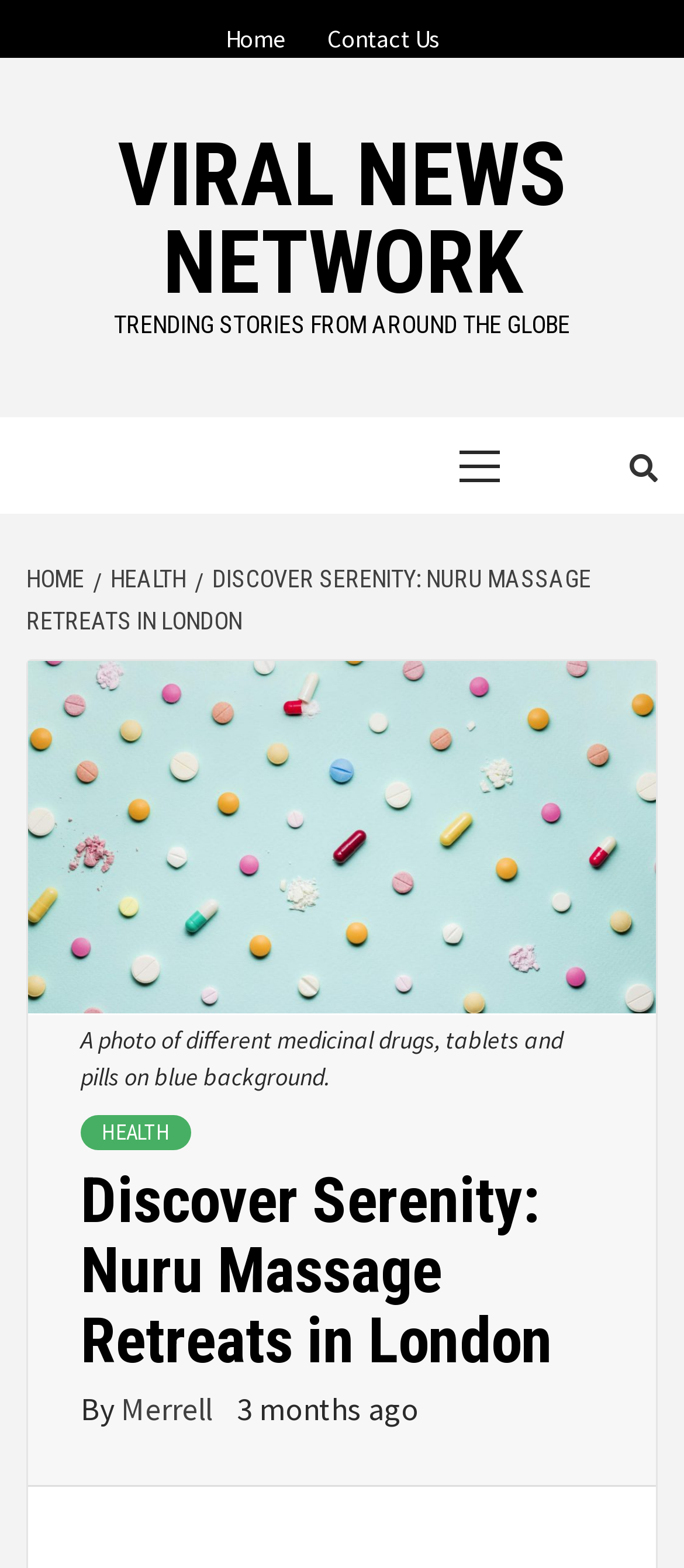Identify the bounding box coordinates of the region that needs to be clicked to carry out this instruction: "view trending stories". Provide these coordinates as four float numbers ranging from 0 to 1, i.e., [left, top, right, bottom].

[0.167, 0.198, 0.833, 0.216]